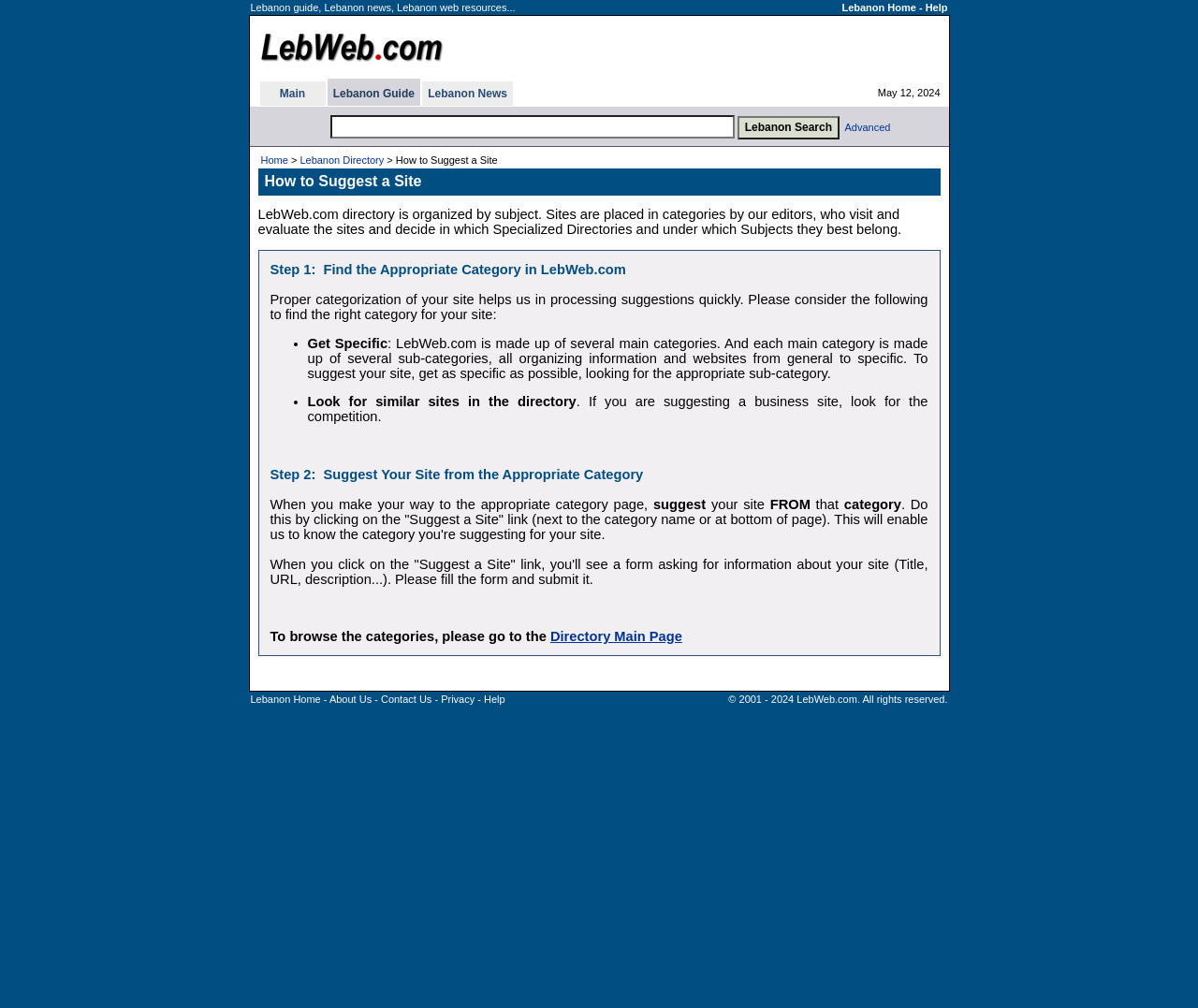Please specify the bounding box coordinates of the clickable region to carry out the following instruction: "click Lebanon News". The coordinates should be four float numbers between 0 and 1, in the format [left, top, right, bottom].

[0.357, 0.086, 0.423, 0.099]